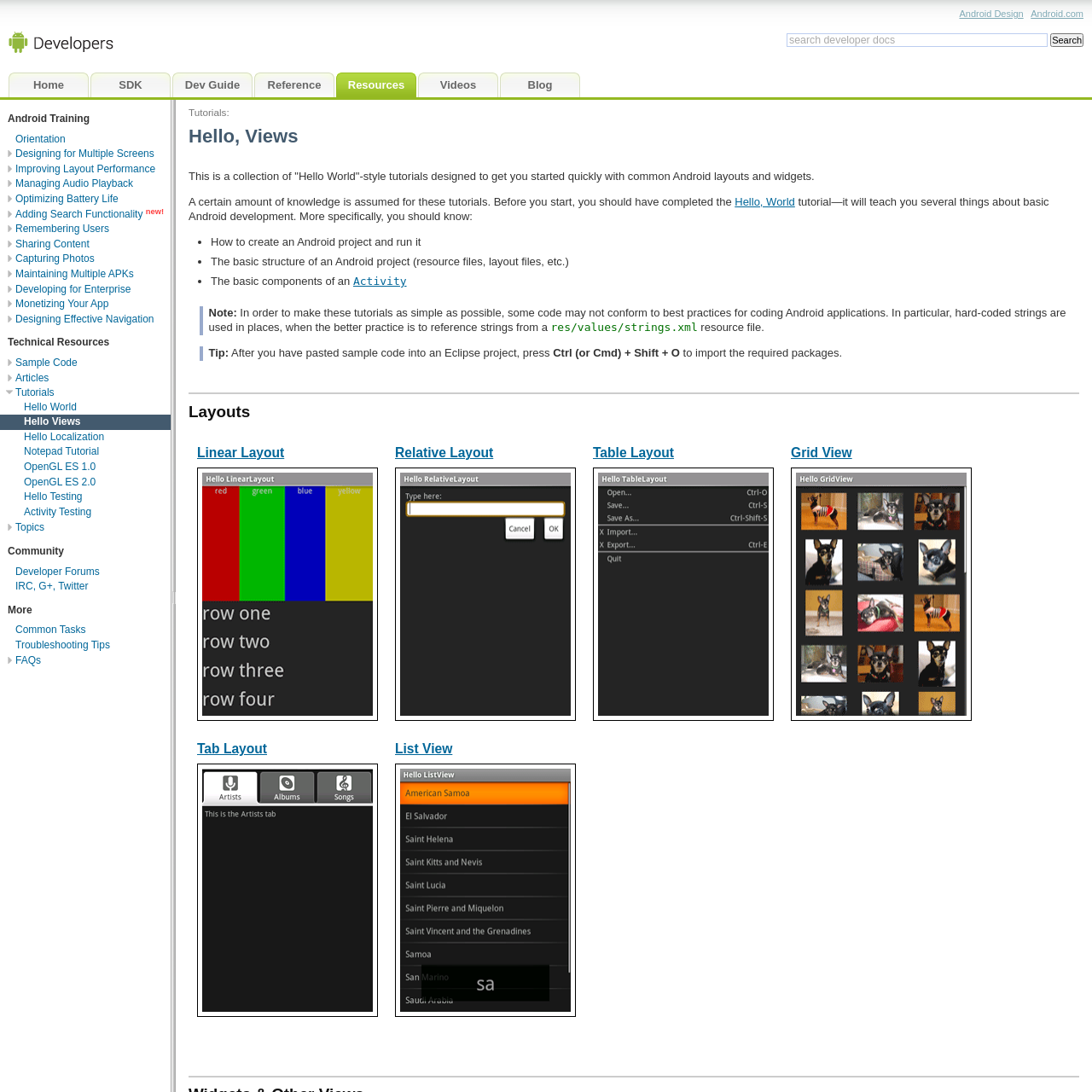Determine the bounding box coordinates for the clickable element to execute this instruction: "Search developer docs". Provide the coordinates as four float numbers between 0 and 1, i.e., [left, top, right, bottom].

[0.72, 0.03, 0.959, 0.043]